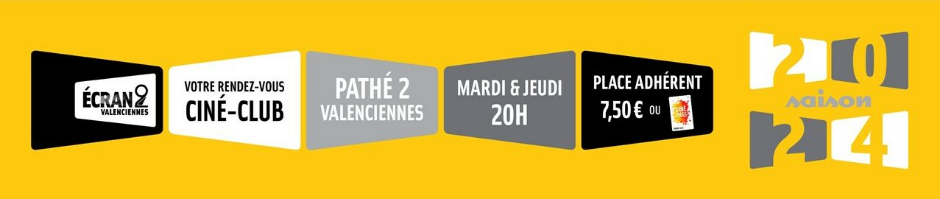Please examine the image and answer the question with a detailed explanation:
On which days do screenings take place?

The caption states that the schedule indicates screenings take place on Tuesdays and Thursdays at 20:00, which implies that these are the specific days when screenings occur.